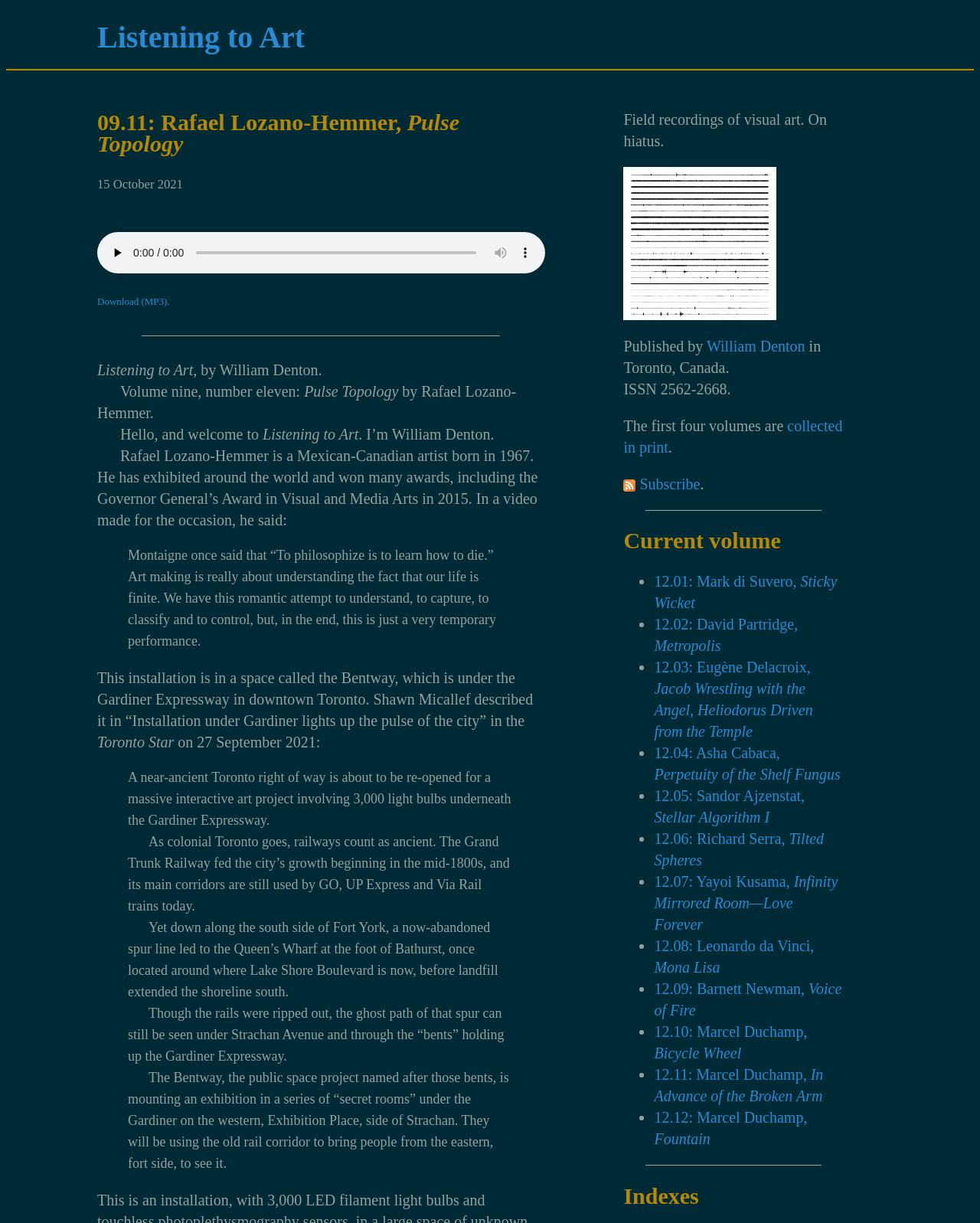Locate the bounding box coordinates of the segment that needs to be clicked to meet this instruction: "subscribe to the RSS feed".

[0.636, 0.389, 0.714, 0.402]